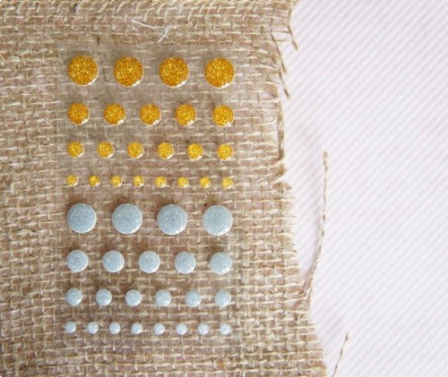Use a single word or phrase to answer the following:
What is the color of the dots in the lower portion?

pastel blue